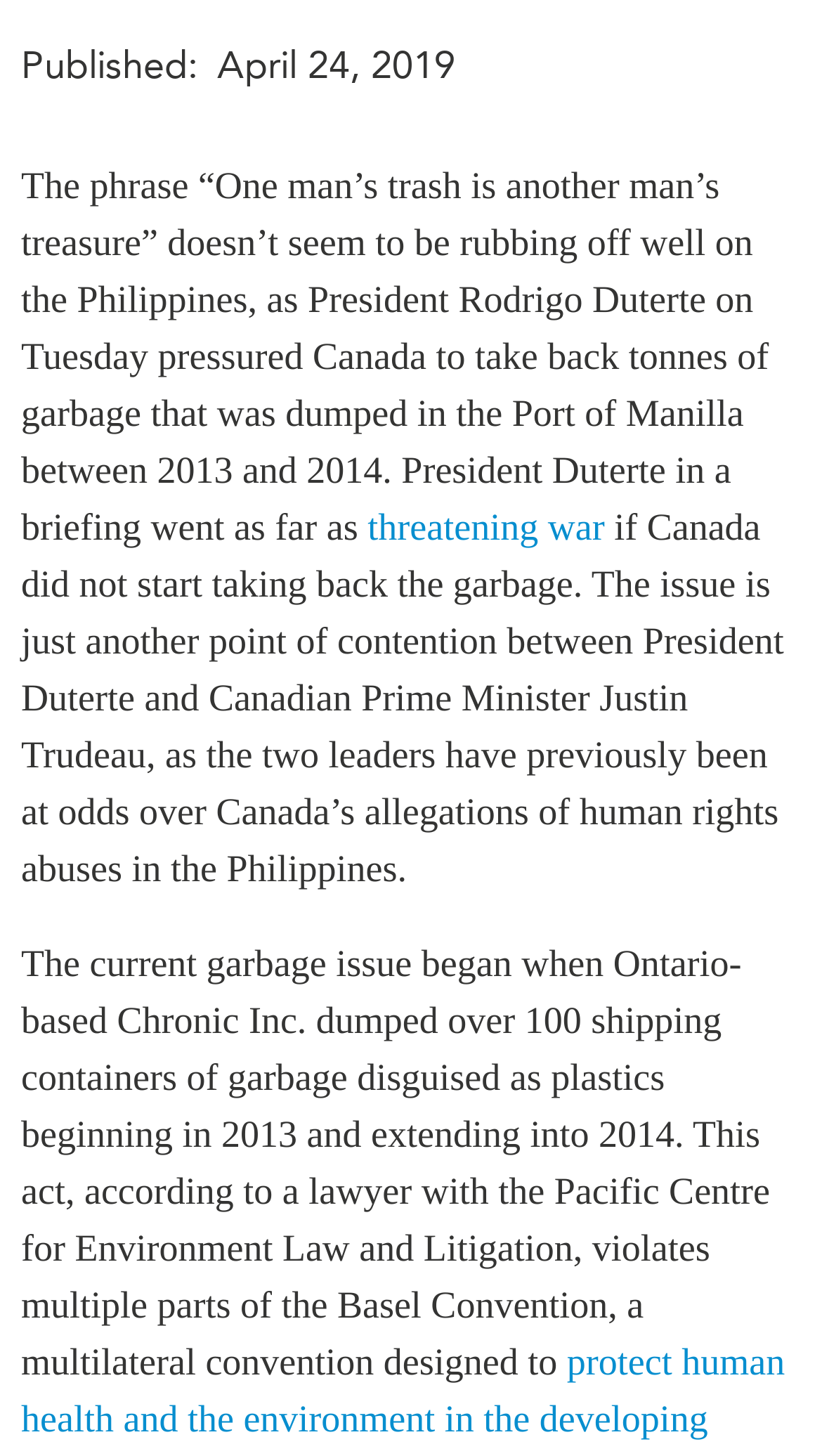Please locate the UI element described by "APEC-Canada Growing Business Partnership (MSMEs)" and provide its bounding box coordinates.

[0.555, 0.814, 0.923, 0.901]